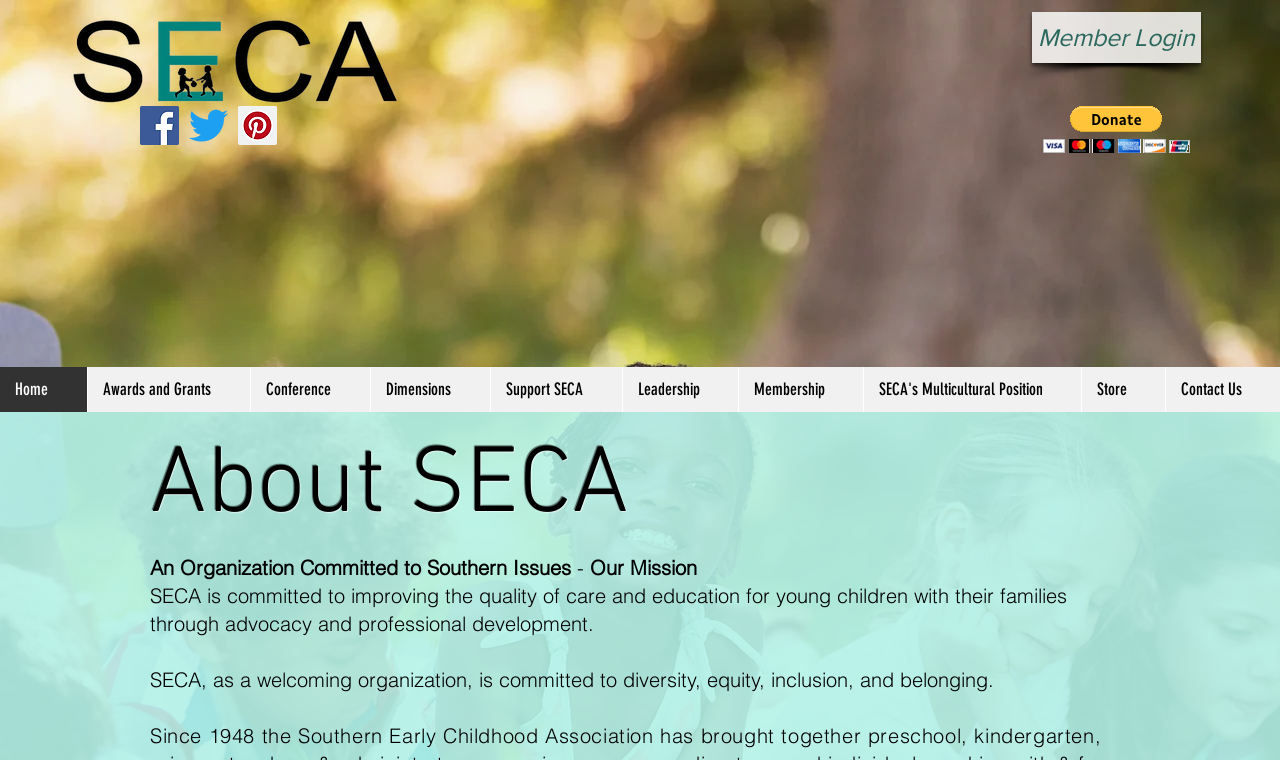Find the bounding box coordinates for the HTML element described in this sentence: "alt="PayPal Button" aria-label="Donate via PayPal"". Provide the coordinates as four float numbers between 0 and 1, in the format [left, top, right, bottom].

[0.815, 0.139, 0.93, 0.201]